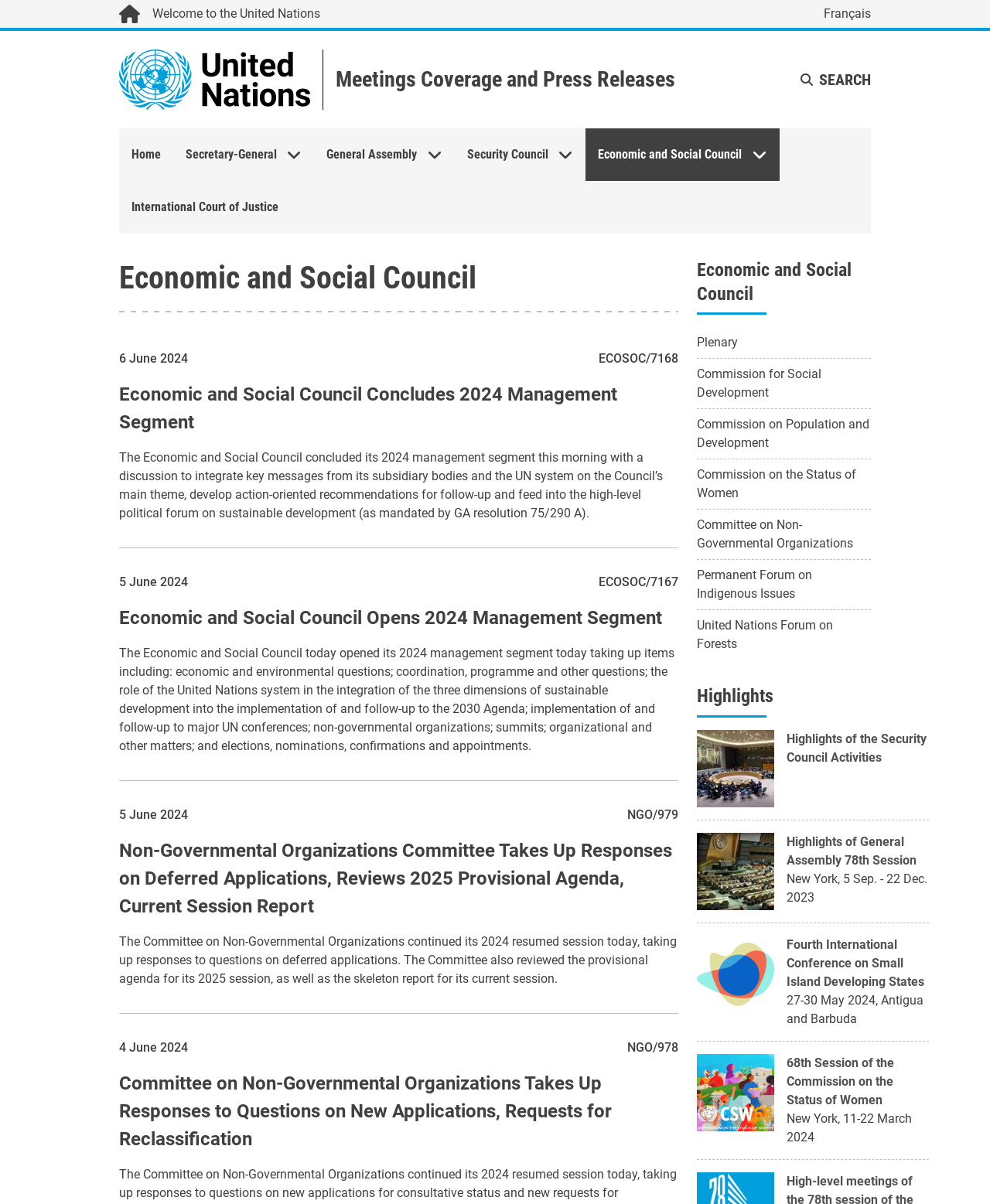What is the location of the Fourth International Conference on Small Island Developing States?
Provide a concise answer using a single word or phrase based on the image.

Antigua and Barbuda